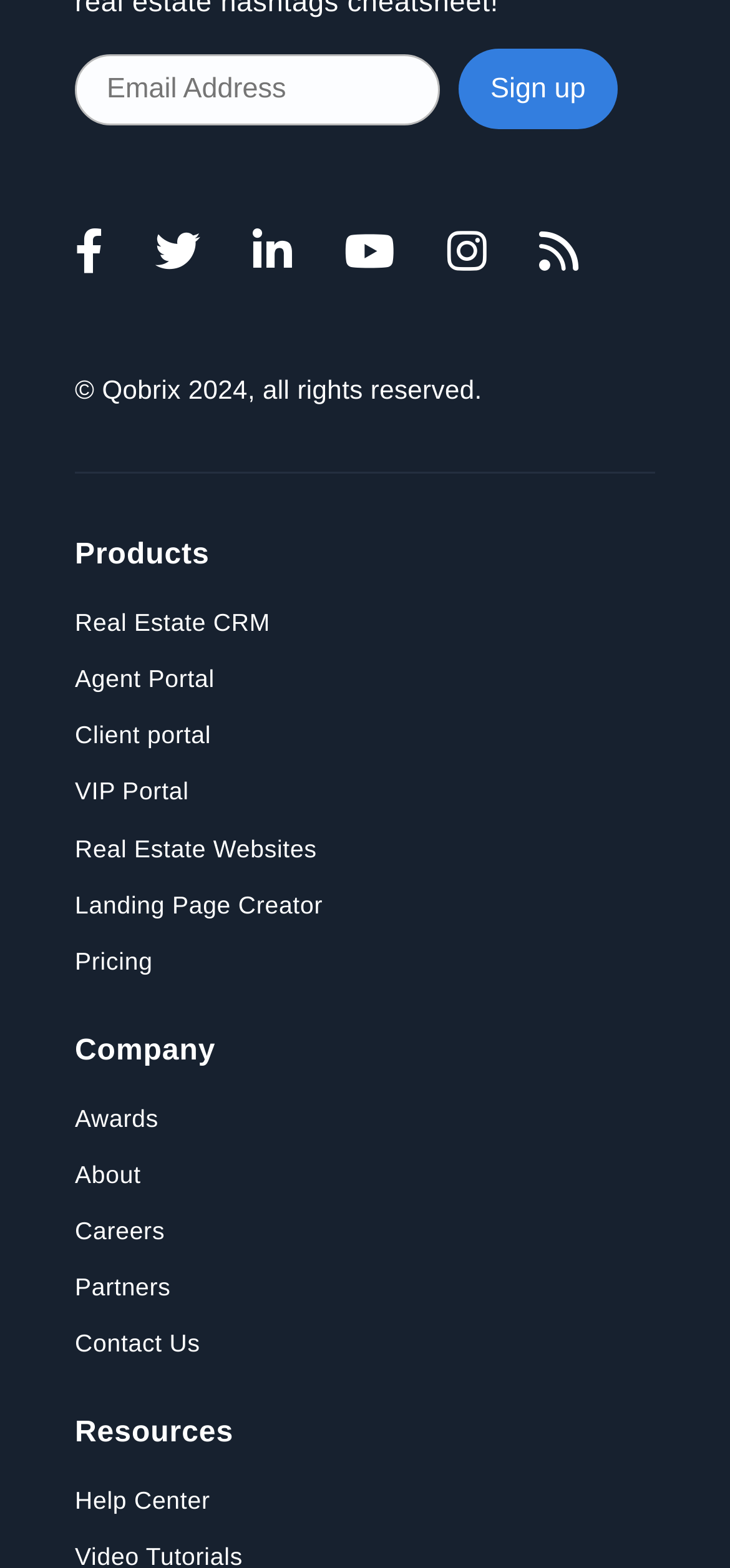Pinpoint the bounding box coordinates of the area that should be clicked to complete the following instruction: "Enter email address". The coordinates must be given as four float numbers between 0 and 1, i.e., [left, top, right, bottom].

[0.103, 0.035, 0.603, 0.08]